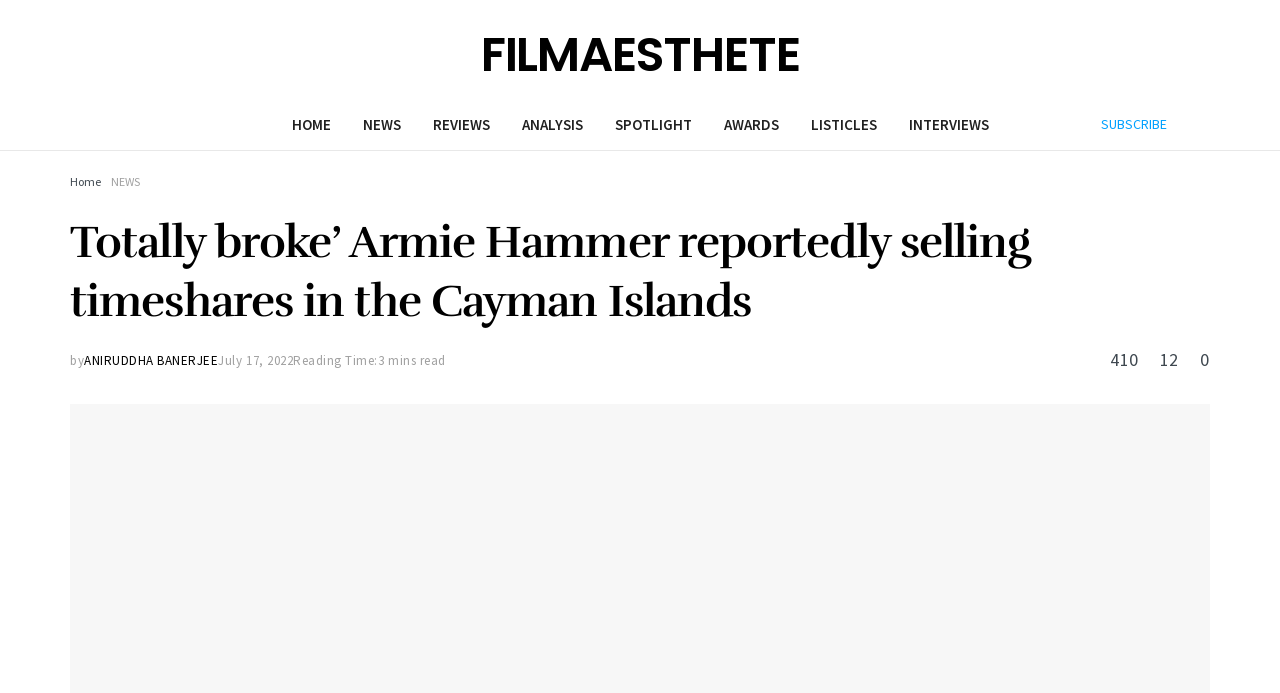Can you specify the bounding box coordinates of the area that needs to be clicked to fulfill the following instruction: "go to FILMAESTHETE"?

[0.376, 0.03, 0.624, 0.114]